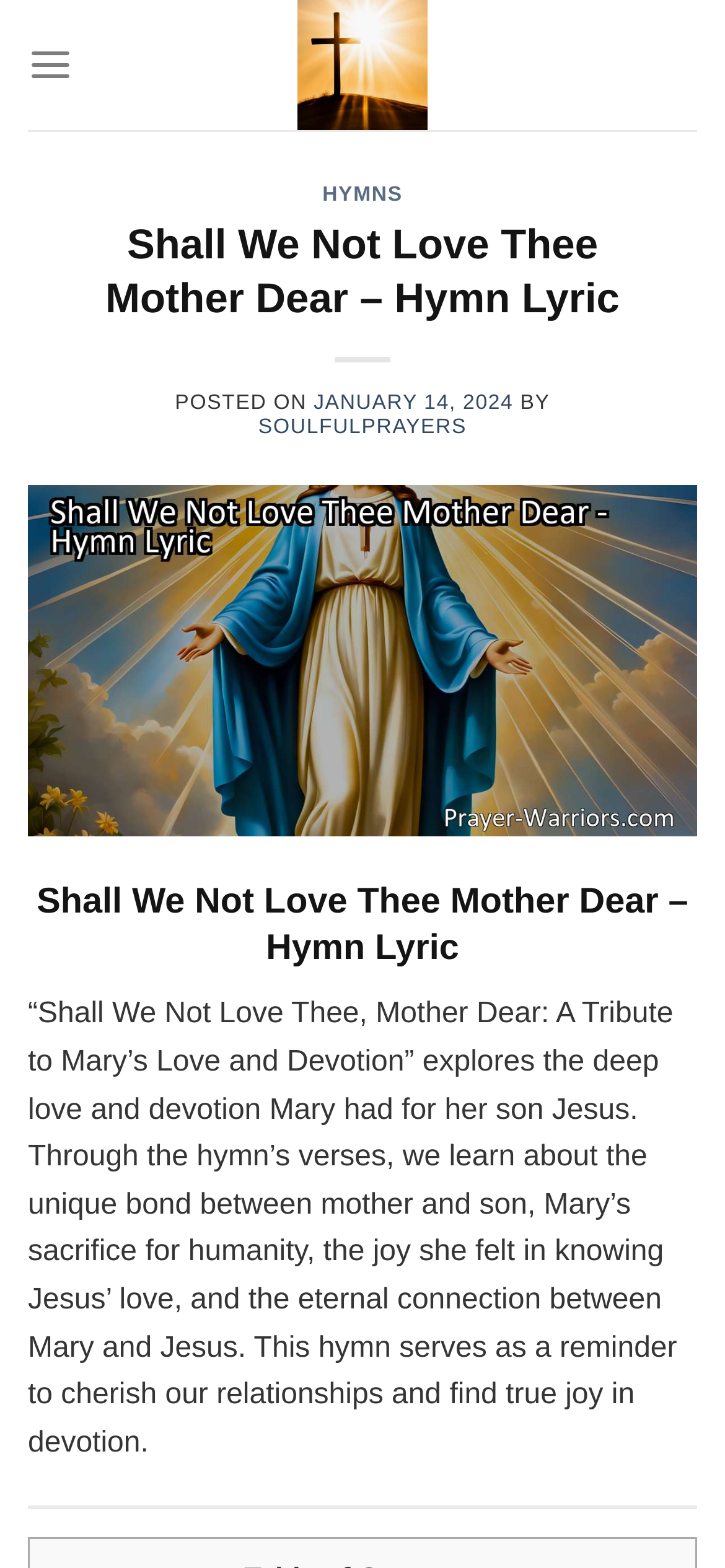Give a concise answer using only one word or phrase for this question:
What is the date of the post?

January 14, 2024